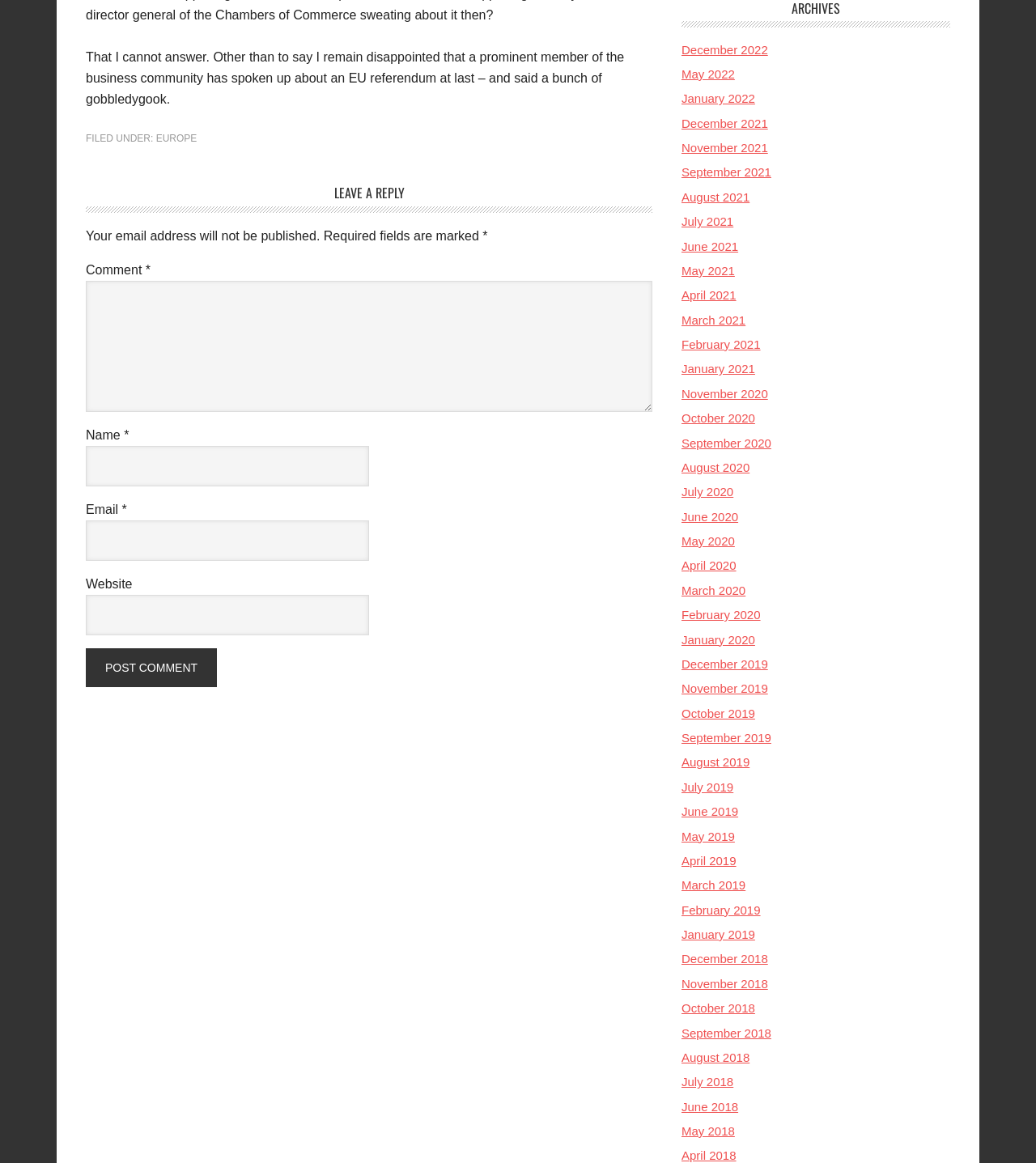What is the topic of the article?
Use the image to answer the question with a single word or phrase.

EU referendum